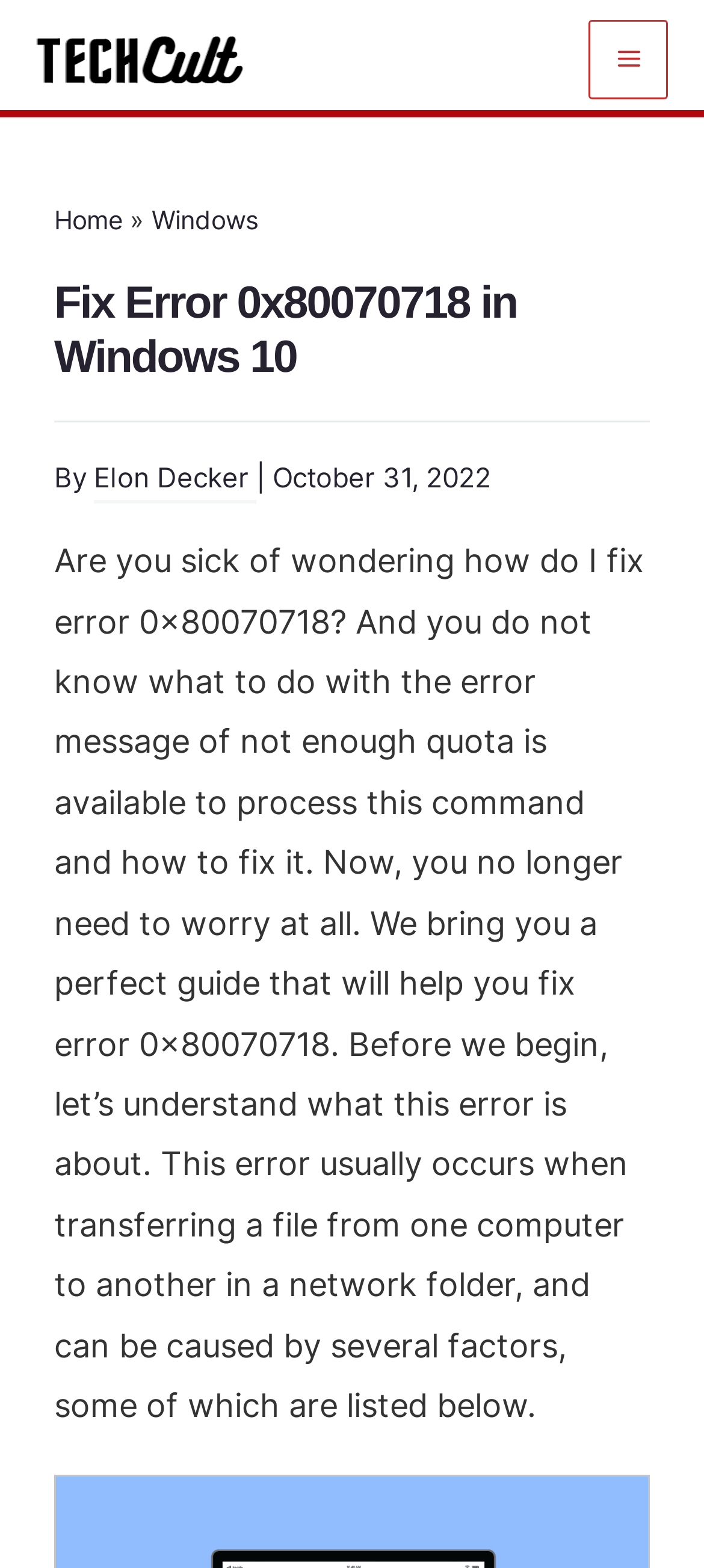Explain the features and main sections of the webpage comprehensively.

The webpage is about fixing error 0x80070718 in Windows 10. At the top left corner, there is a "techcult logo" image, which is a link. Next to it, on the top right corner, there is a "Main Menu" button. When expanded, the button reveals a menu with links to "Home" and "Windows" categories, separated by a "»" symbol.

Below the menu, there is a heading that reads "Fix Error 0x80070718 in Windows 10" in a large font size. The heading is followed by the author's name, "Elon Decker", and the publication date, "October 31, 2022".

The main content of the webpage is a long paragraph that explains the error 0x80070718, its causes, and how to fix it. The text is divided into several sections, with the first section introducing the error and its symptoms, and the subsequent sections providing a step-by-step guide to resolving the issue.